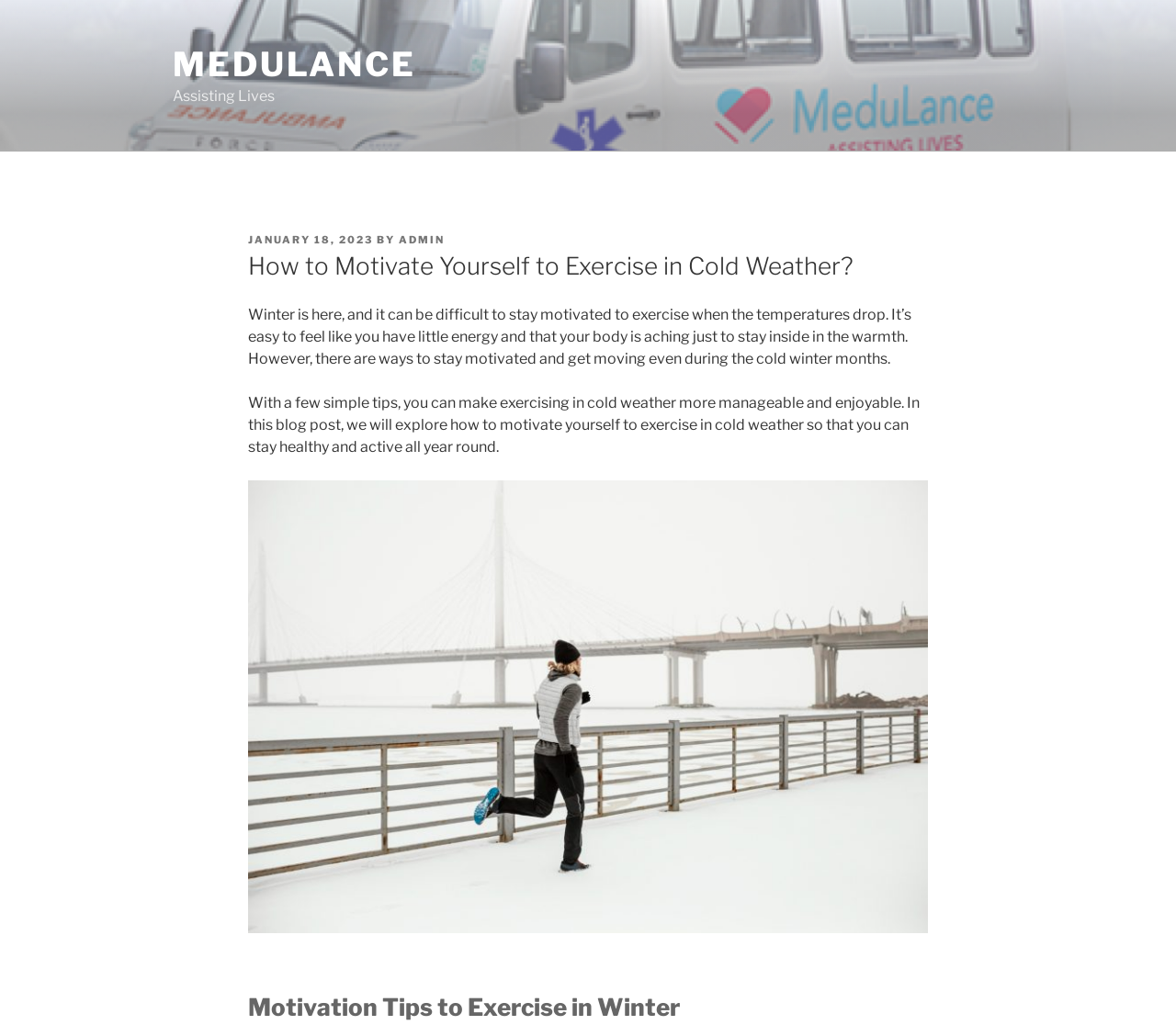What is the name of the website?
Based on the image, answer the question with as much detail as possible.

The name of the website can be determined by looking at the top-left corner of the webpage, where the logo 'Medulance' is displayed, along with the tagline 'Assisting Lives'.